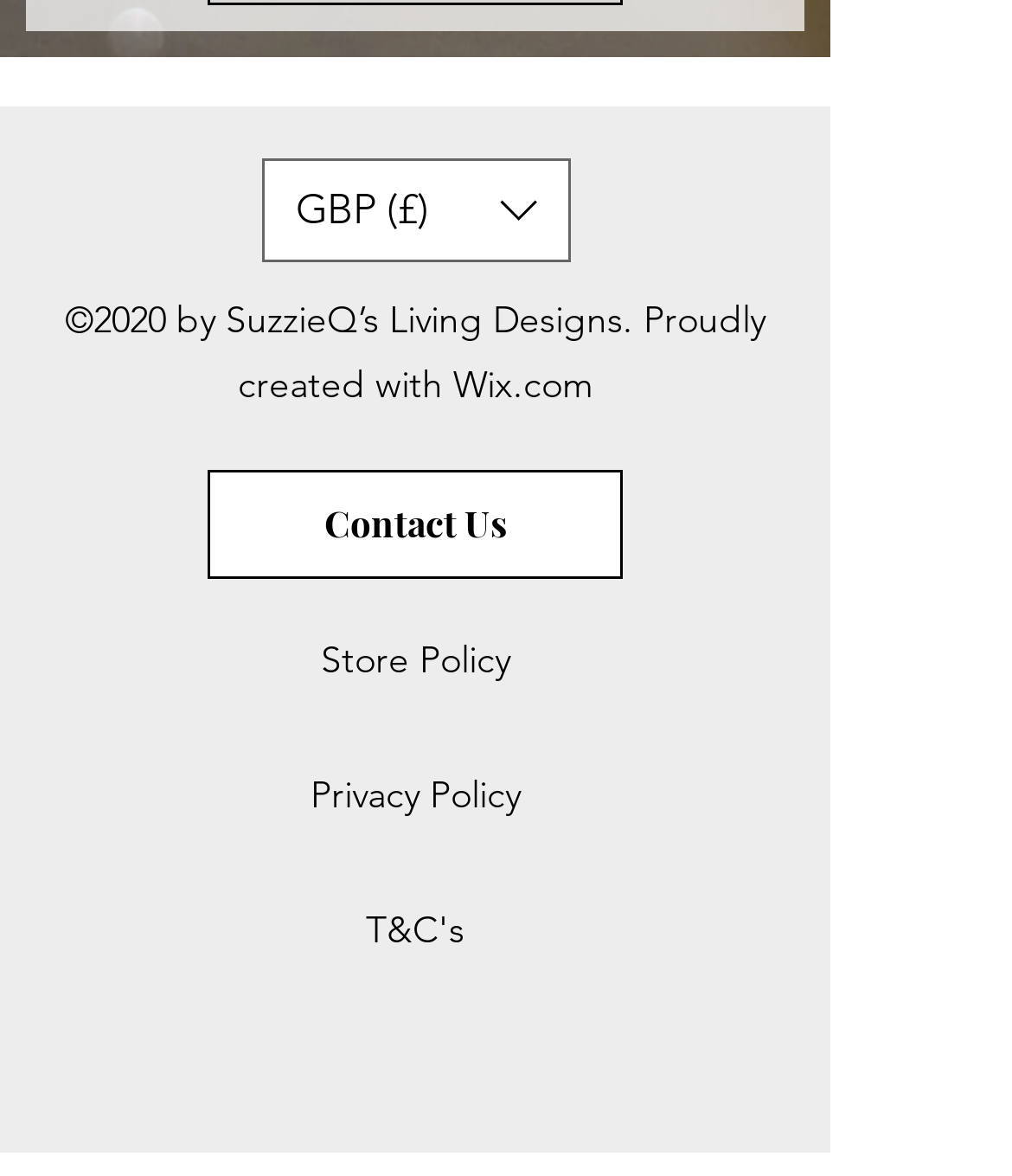Please identify the bounding box coordinates of the region to click in order to complete the given instruction: "View terms and conditions". The coordinates should be four float numbers between 0 and 1, i.e., [left, top, right, bottom].

[0.256, 0.743, 0.564, 0.836]